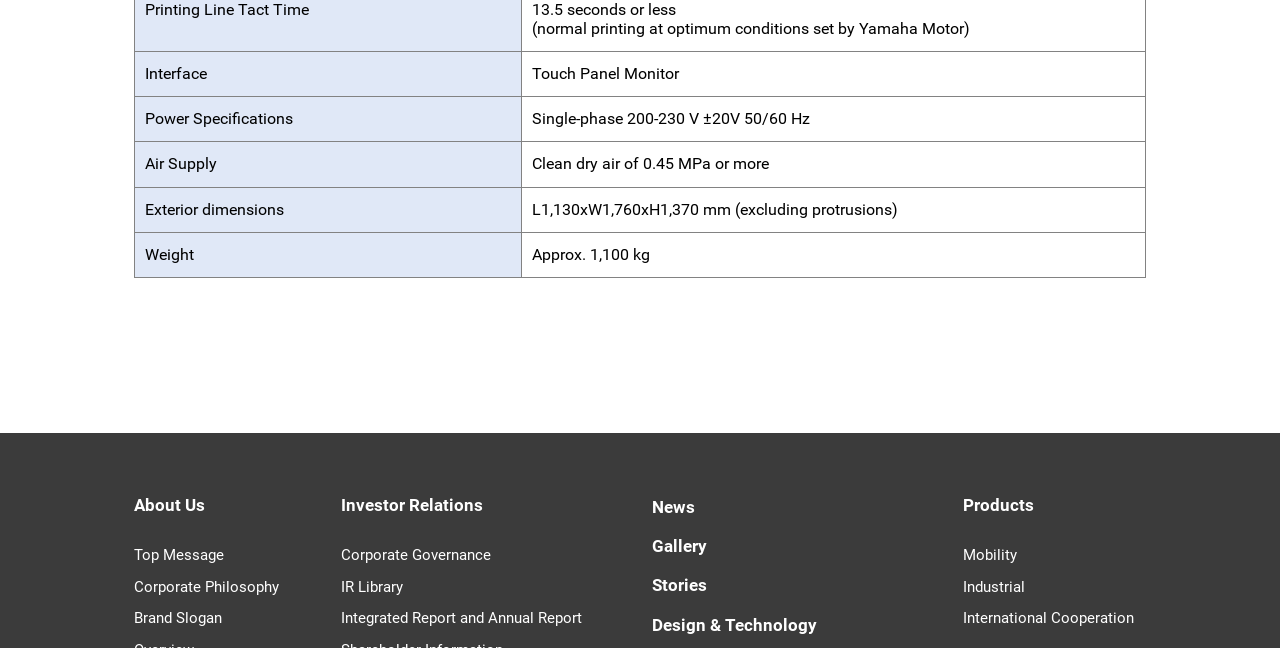What is the weight of the product?
Please ensure your answer to the question is detailed and covers all necessary aspects.

I found a row with a rowheader 'Weight' and a gridcell 'Approx. 1,100 kg', which indicates that the weight of the product is approximately 1,100 kilograms.